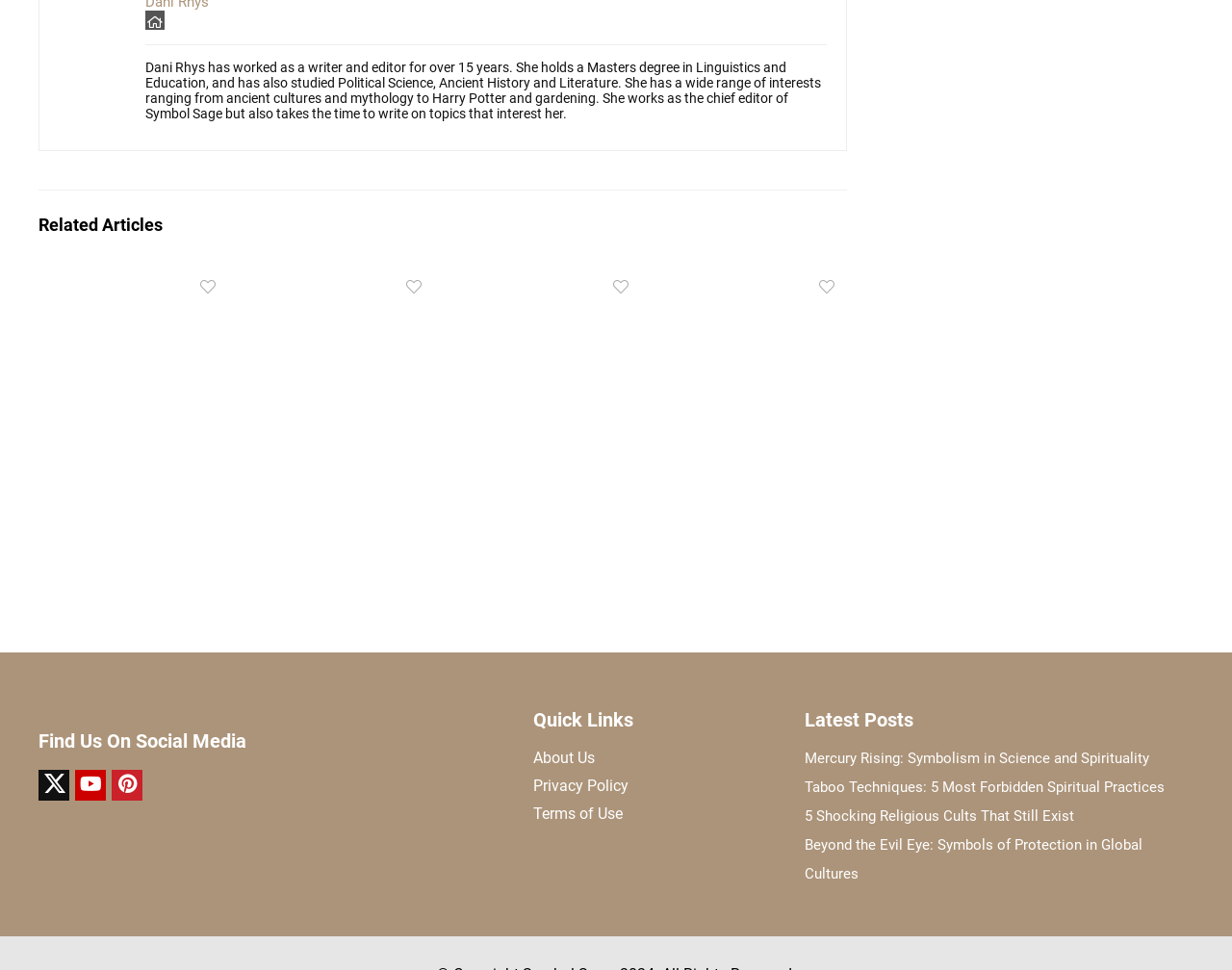Locate the bounding box of the UI element described by: "About Us" in the given webpage screenshot.

[0.433, 0.772, 0.645, 0.791]